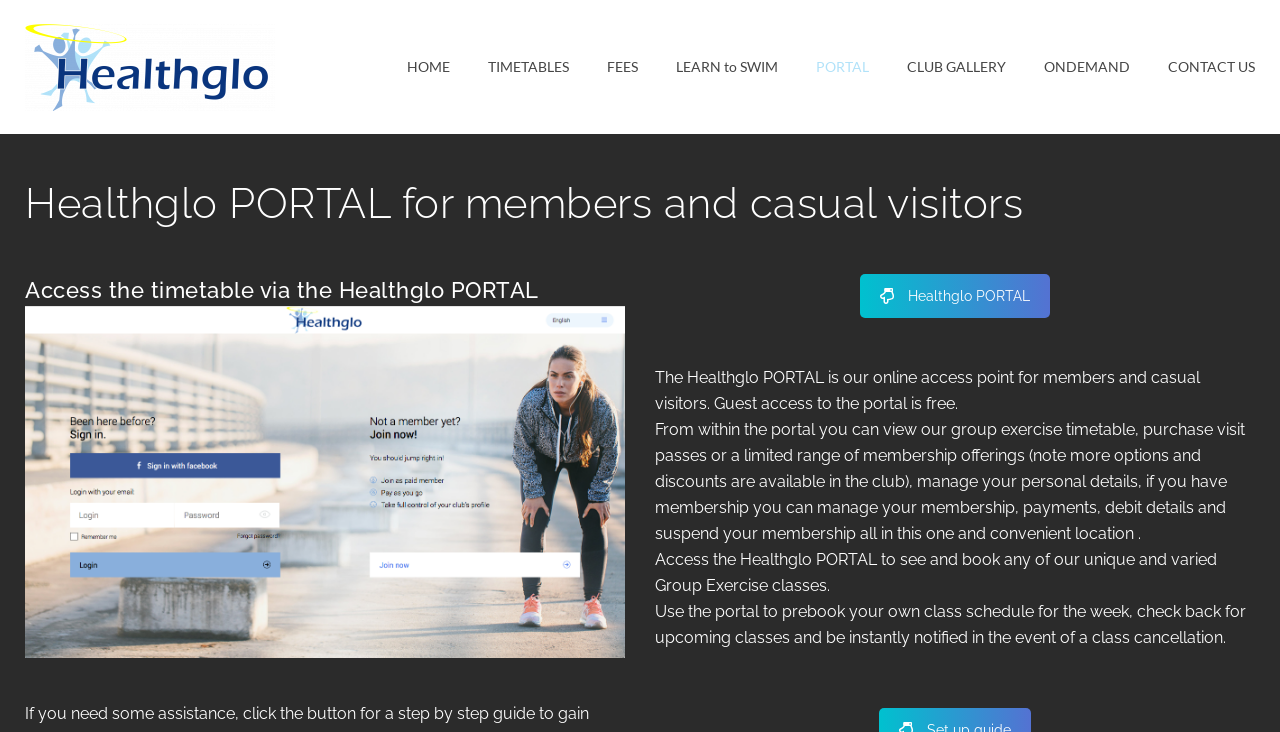Using details from the image, please answer the following question comprehensively:
What is the name of the fitness center?

The name of the fitness center can be found in the logo link at the top left corner of the webpage, which is 'logo' and has a bounding box of [0.02, 0.031, 0.318, 0.152].